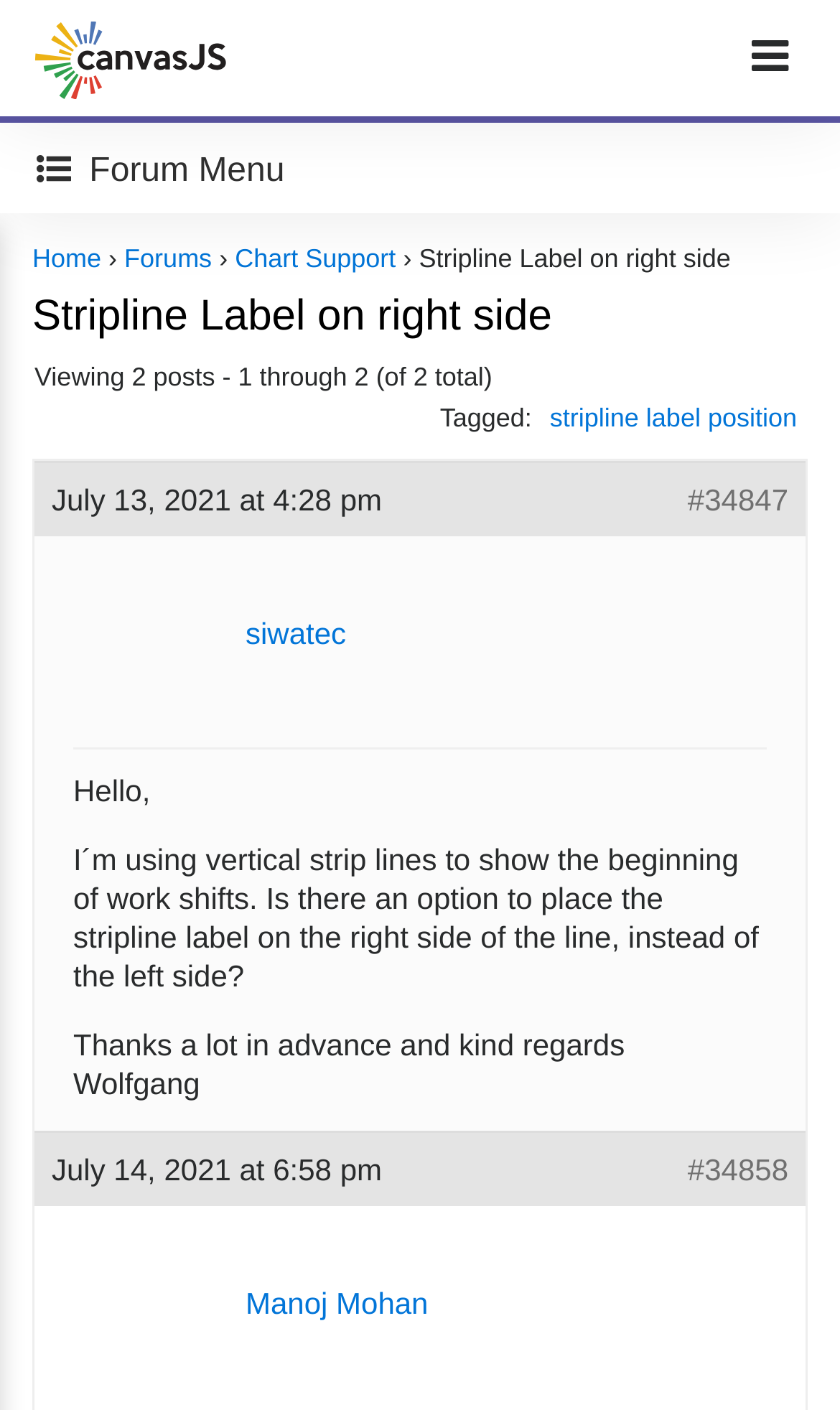How many posts are being viewed?
We need a detailed and meticulous answer to the question.

The number of posts being viewed is 2, which is indicated by the static text element 'Viewing 2 posts - 1 through 2 (of 2 total)' on the webpage. This element is located above the list of posts.